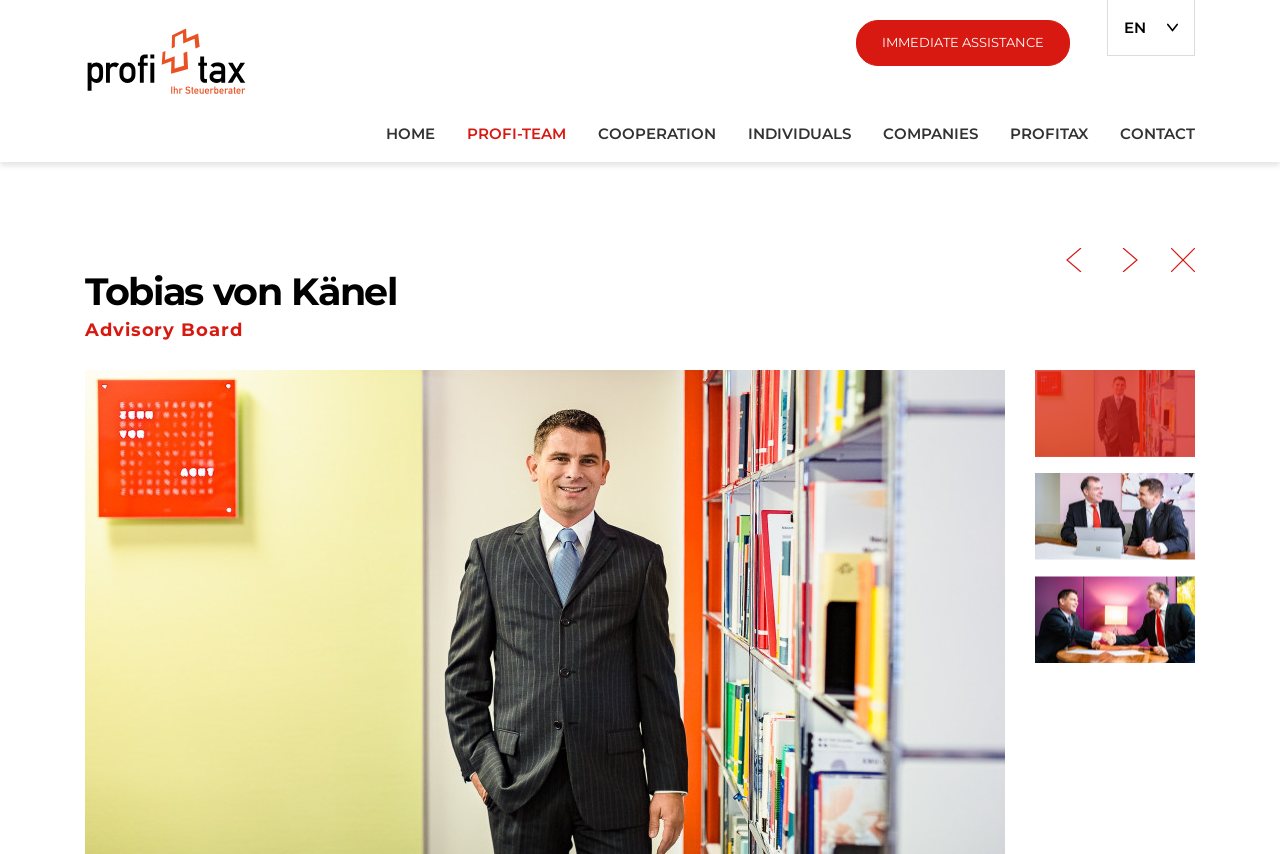Please specify the bounding box coordinates of the area that should be clicked to accomplish the following instruction: "Switch to English language". The coordinates should consist of four float numbers between 0 and 1, i.e., [left, top, right, bottom].

[0.865, 0.0, 0.934, 0.066]